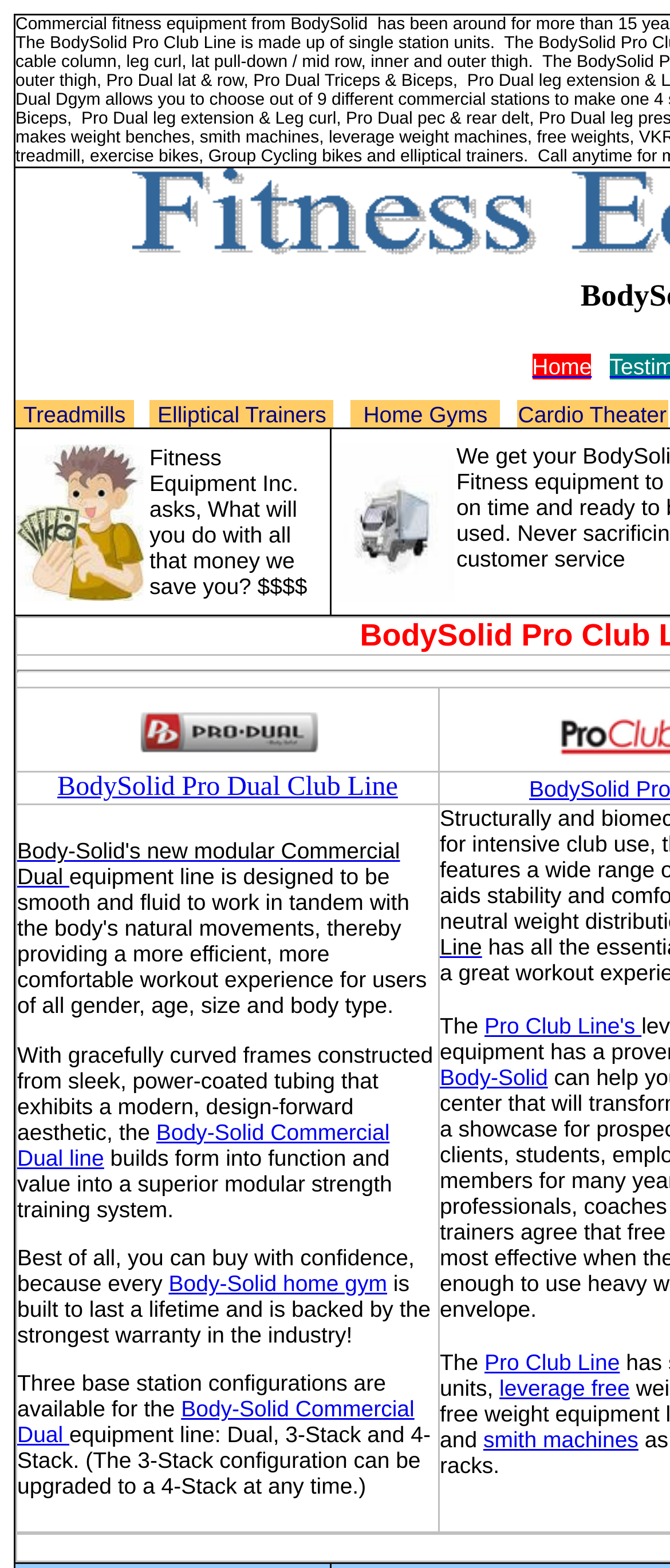Please determine the bounding box coordinates for the UI element described here. Use the format (top-left x, top-left y, bottom-right x, bottom-right y) with values bounded between 0 and 1: Cardio Theater

[0.773, 0.256, 0.995, 0.273]